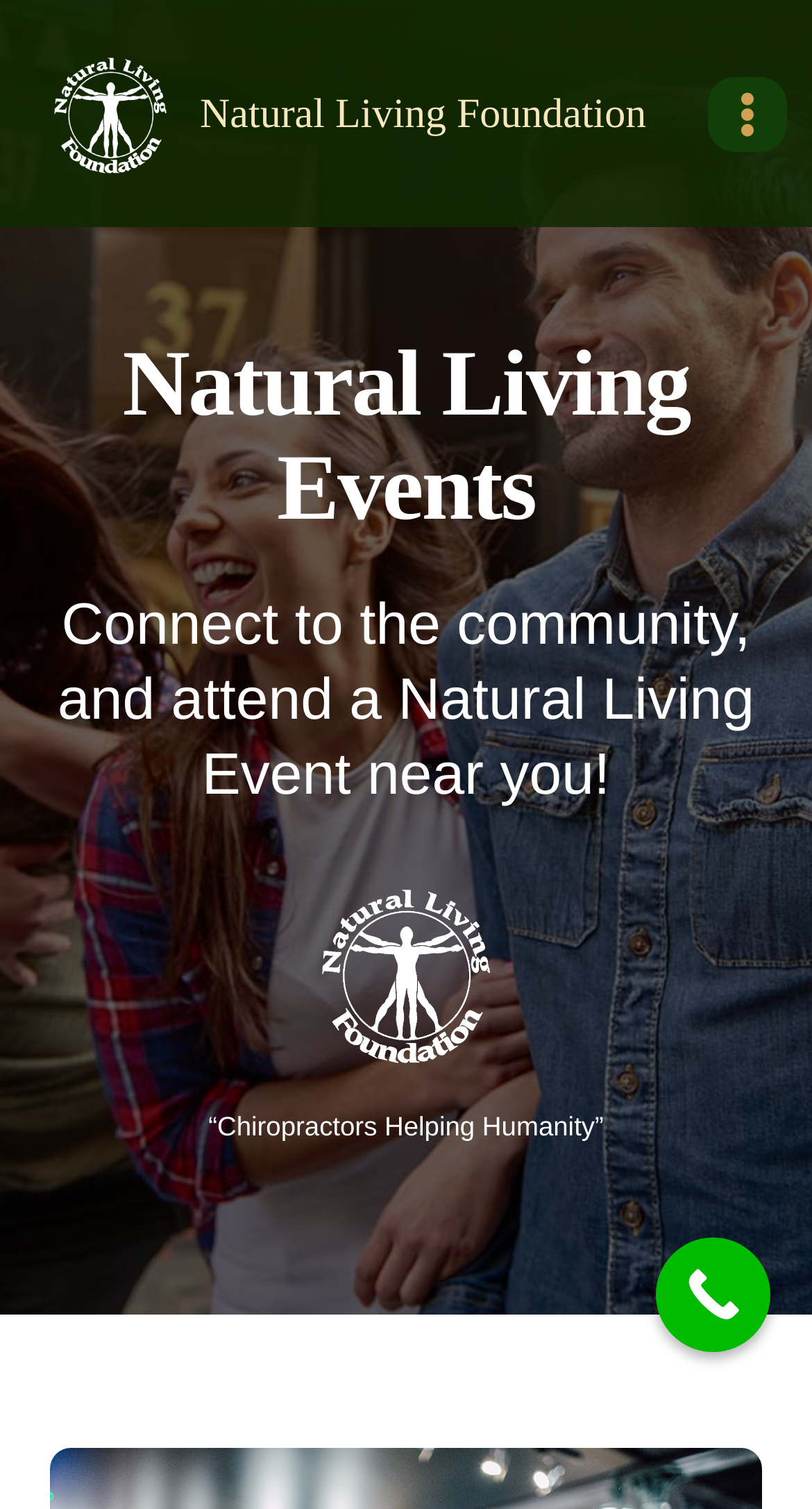Please provide the bounding box coordinates in the format (top-left x, top-left y, bottom-right x, bottom-right y). Remember, all values are floating point numbers between 0 and 1. What is the bounding box coordinate of the region described as: Toggle Menu

[0.872, 0.052, 0.969, 0.1]